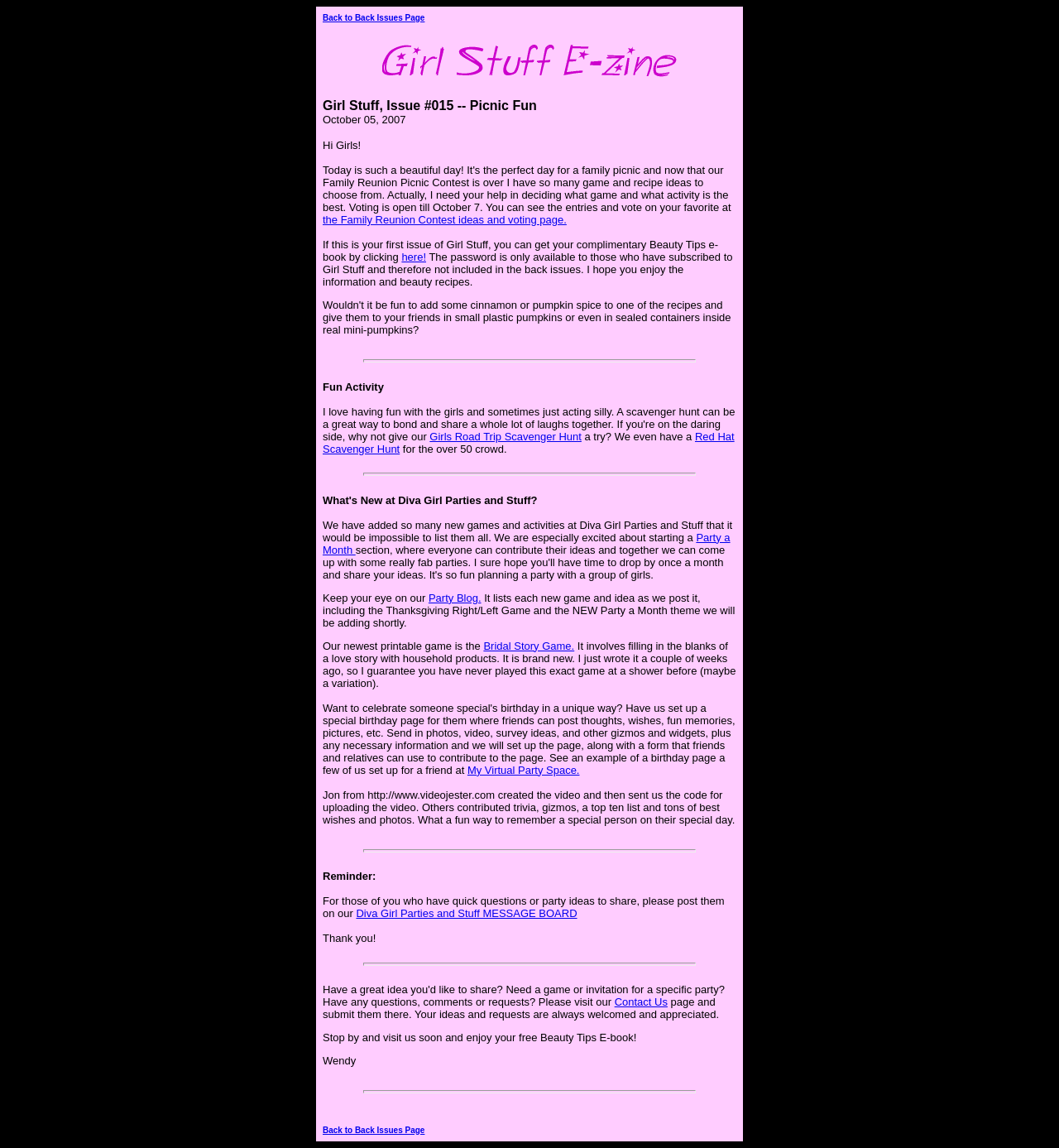Could you determine the bounding box coordinates of the clickable element to complete the instruction: "Visit the Party Blog"? Provide the coordinates as four float numbers between 0 and 1, i.e., [left, top, right, bottom].

[0.405, 0.515, 0.454, 0.526]